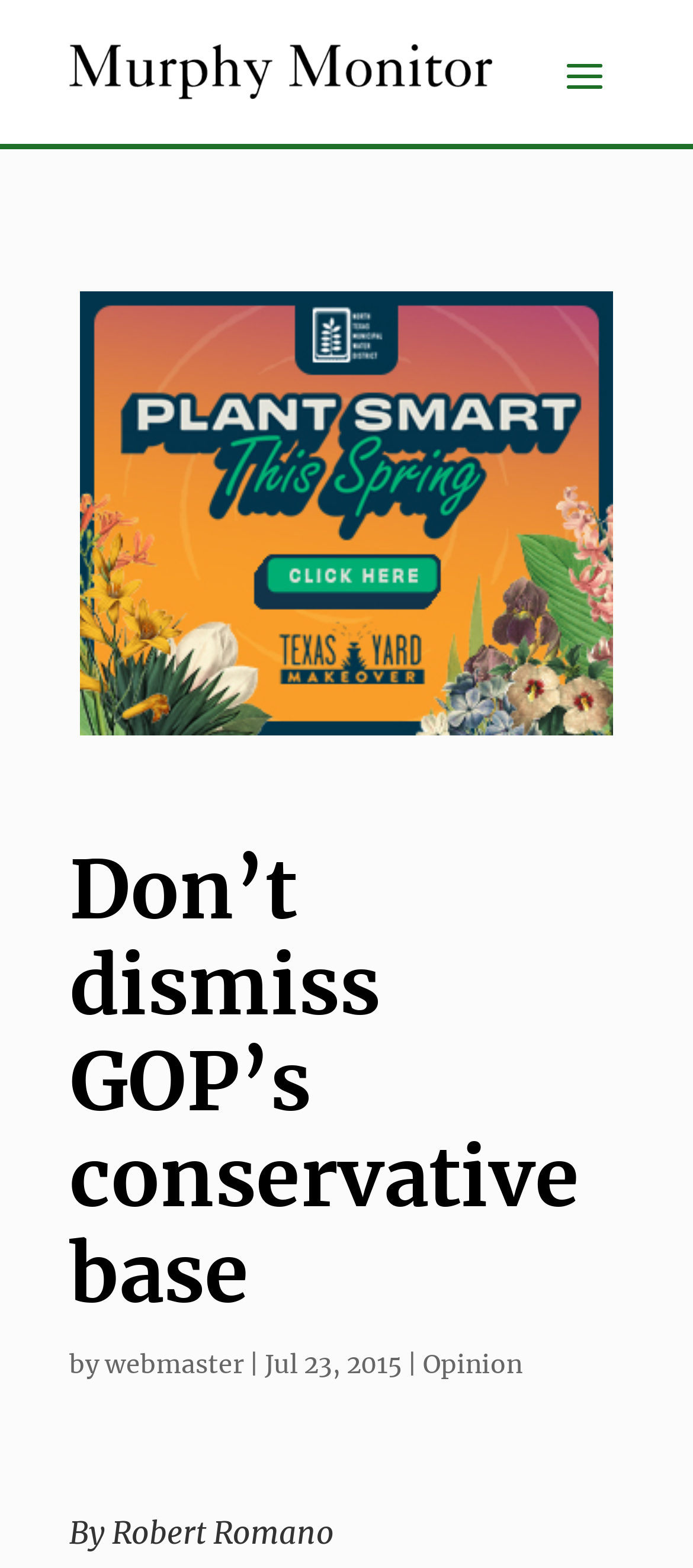Give a detailed overview of the webpage's appearance and contents.

The webpage appears to be an opinion article or blog post titled "Don't dismiss GOP's conservative base" by Robert Romano. At the top of the page, there is a link to an external website, followed by a larger link to "NTMWD Plant Smart 2024" which includes an image with the same name. 

Below the title, there is a section with the author's name "By Robert Romano" and a publication date "Jul 23, 2015". This section also includes a link to the "webmaster" and a category label "Opinion". 

The main content of the article is not explicitly described in the accessibility tree, but based on the meta description, it seems to discuss the author's frustration with establishment Republicans in Washington, D.C. and their stance on issues like funding President Barack Obama's executive amnesty, as well as the role of presidential candidates like Mitt Romney.